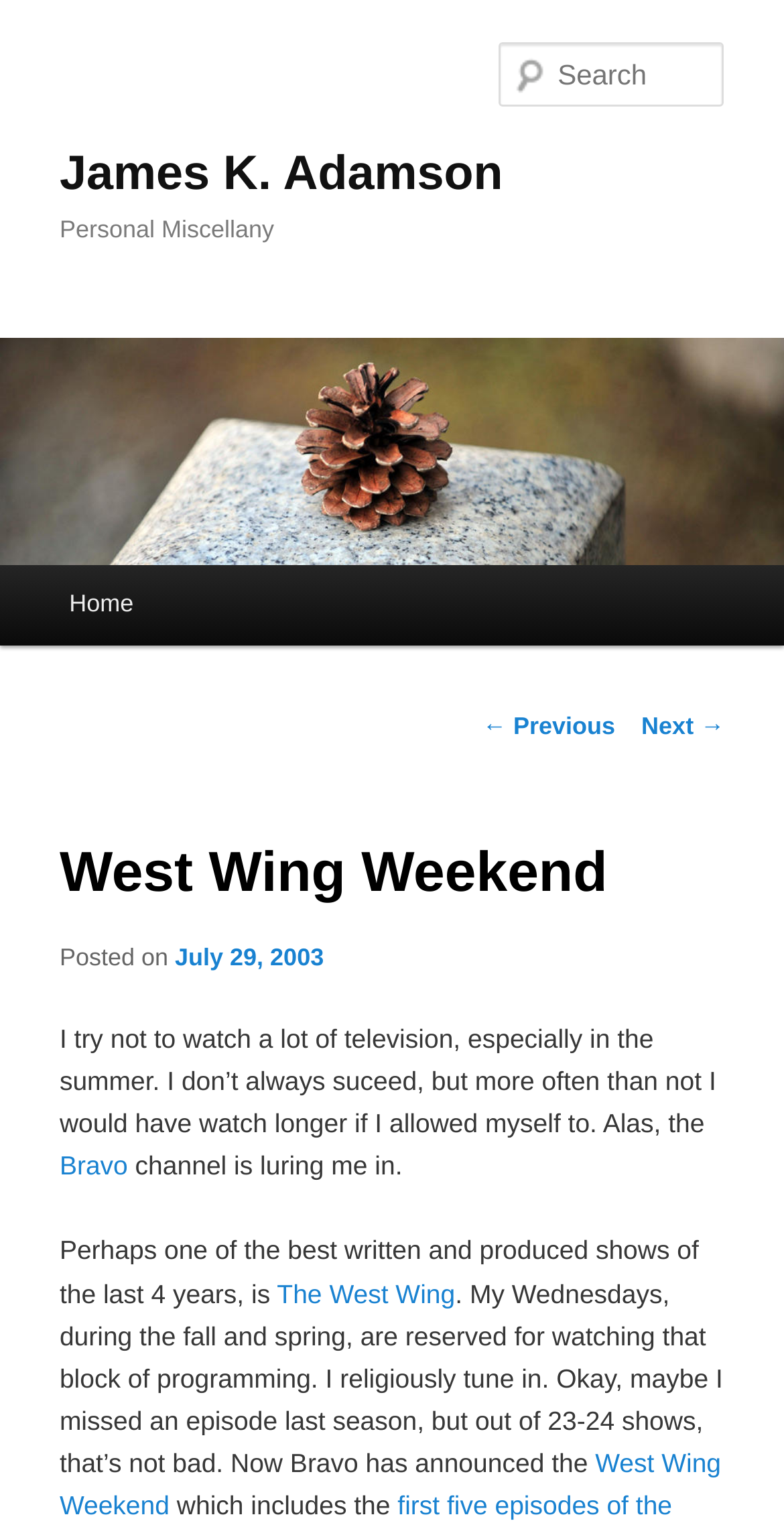Please provide the bounding box coordinates in the format (top-left x, top-left y, bottom-right x, bottom-right y). Remember, all values are floating point numbers between 0 and 1. What is the bounding box coordinate of the region described as: Bravo

[0.076, 0.756, 0.163, 0.775]